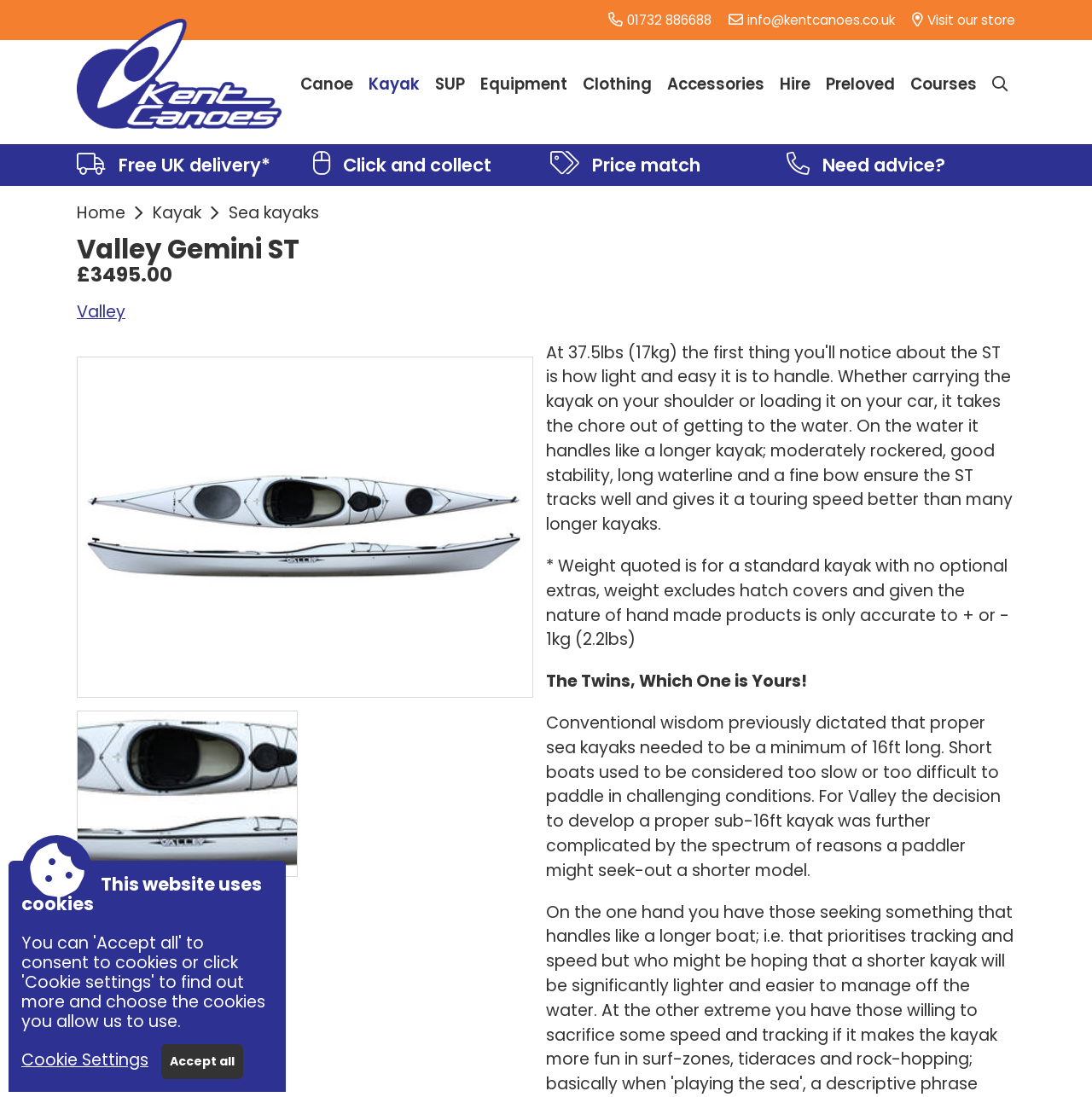What is the price of the Valley Gemini ST kayak?
Look at the screenshot and provide an in-depth answer.

I found the price by looking at the heading element that says '£3495.00' below the title 'Valley Gemini ST'.